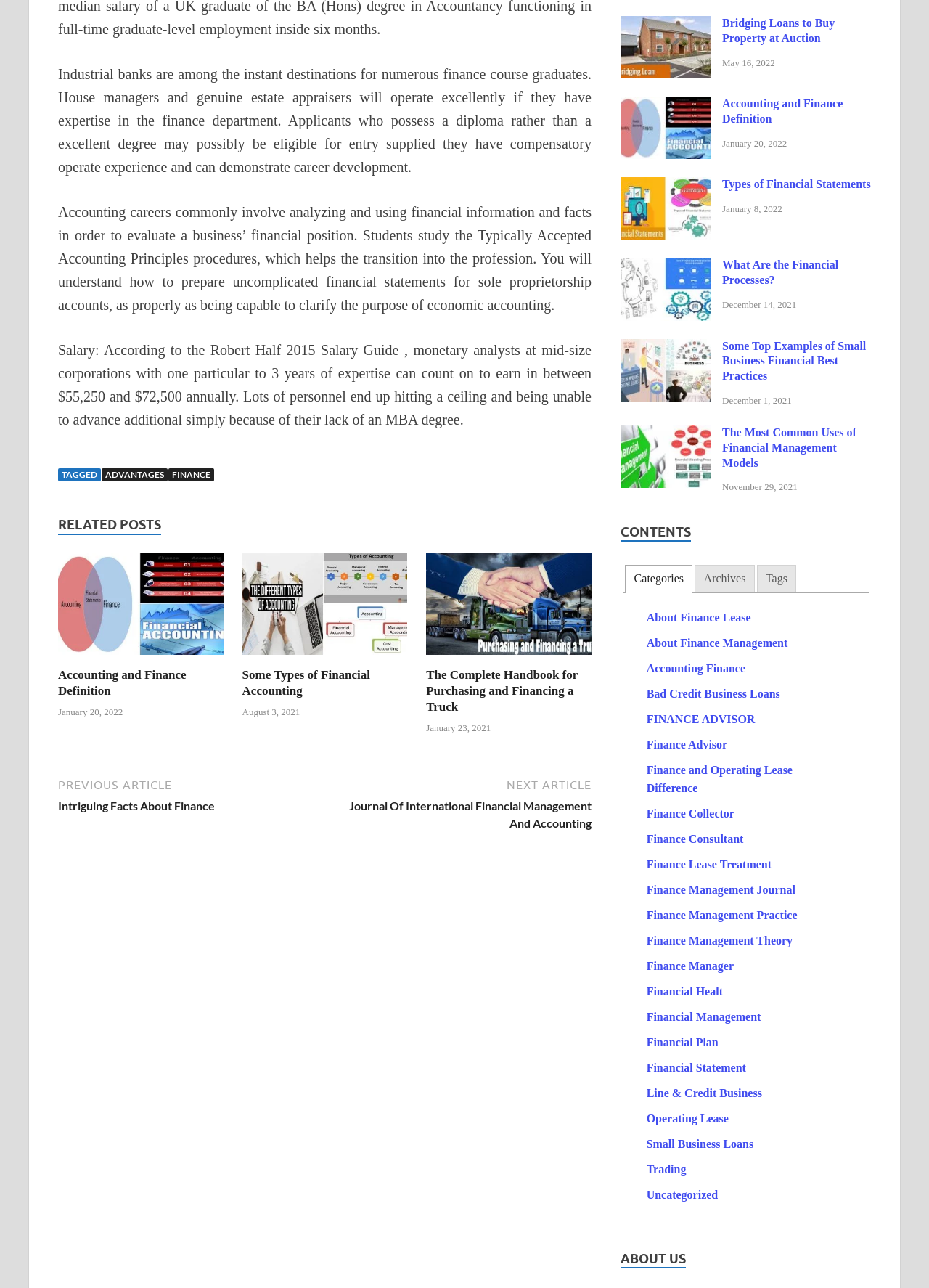Determine the bounding box coordinates for the clickable element required to fulfill the instruction: "Click the 'Submit' button". Provide the coordinates as four float numbers between 0 and 1, i.e., [left, top, right, bottom].

None